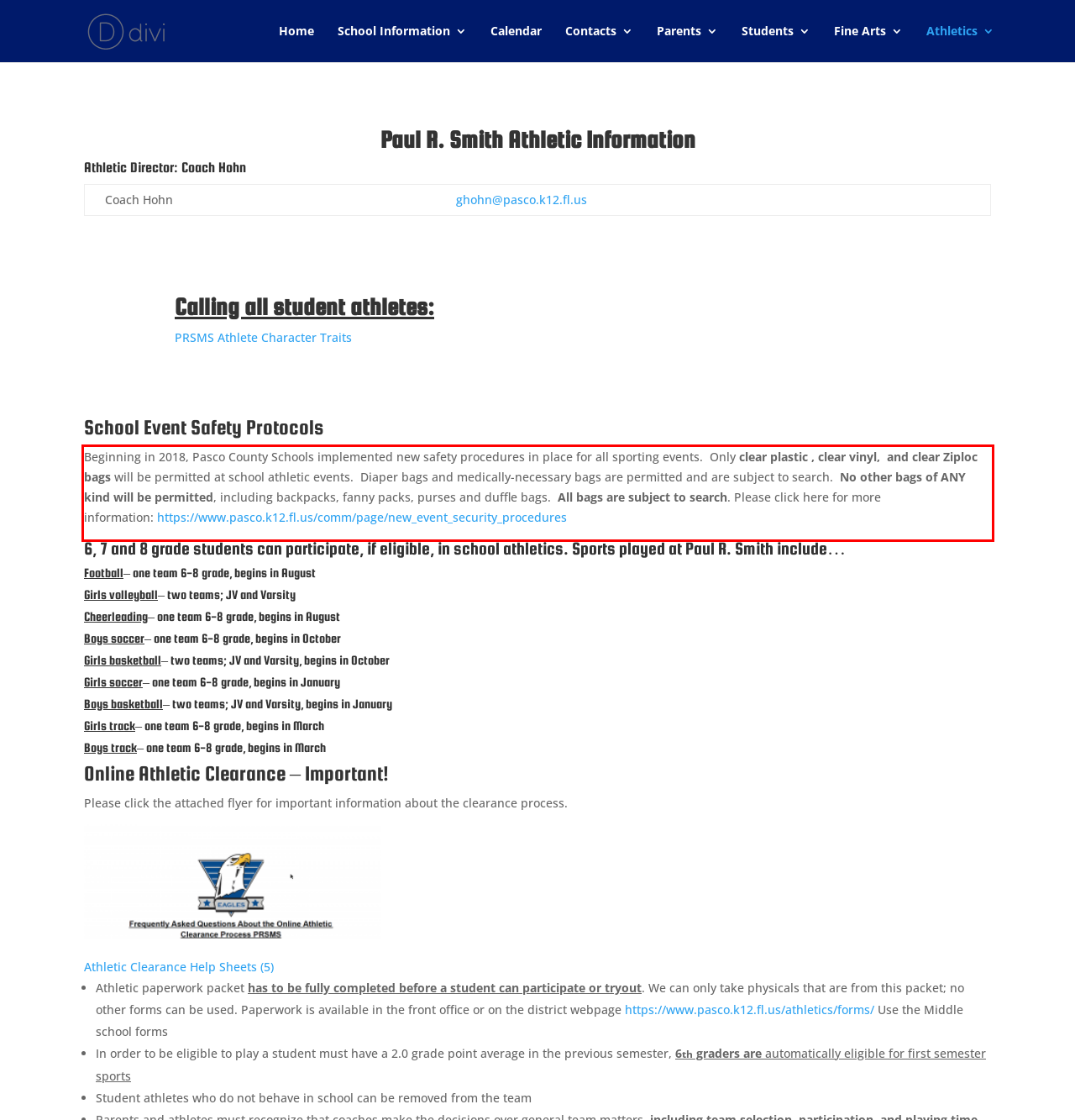Review the screenshot of the webpage and recognize the text inside the red rectangle bounding box. Provide the extracted text content.

Beginning in 2018, Pasco County Schools implemented new safety procedures in place for all sporting events. Only clear plastic , clear vinyl, and clear Ziploc bags will be permitted at school athletic events. Diaper bags and medically-necessary bags are permitted and are subject to search. No other bags of ANY kind will be permitted, including backpacks, fanny packs, purses and duffle bags. All bags are subject to search. Please click here for more information: https://www.pasco.k12.fl.us/comm/page/new_event_security_procedures